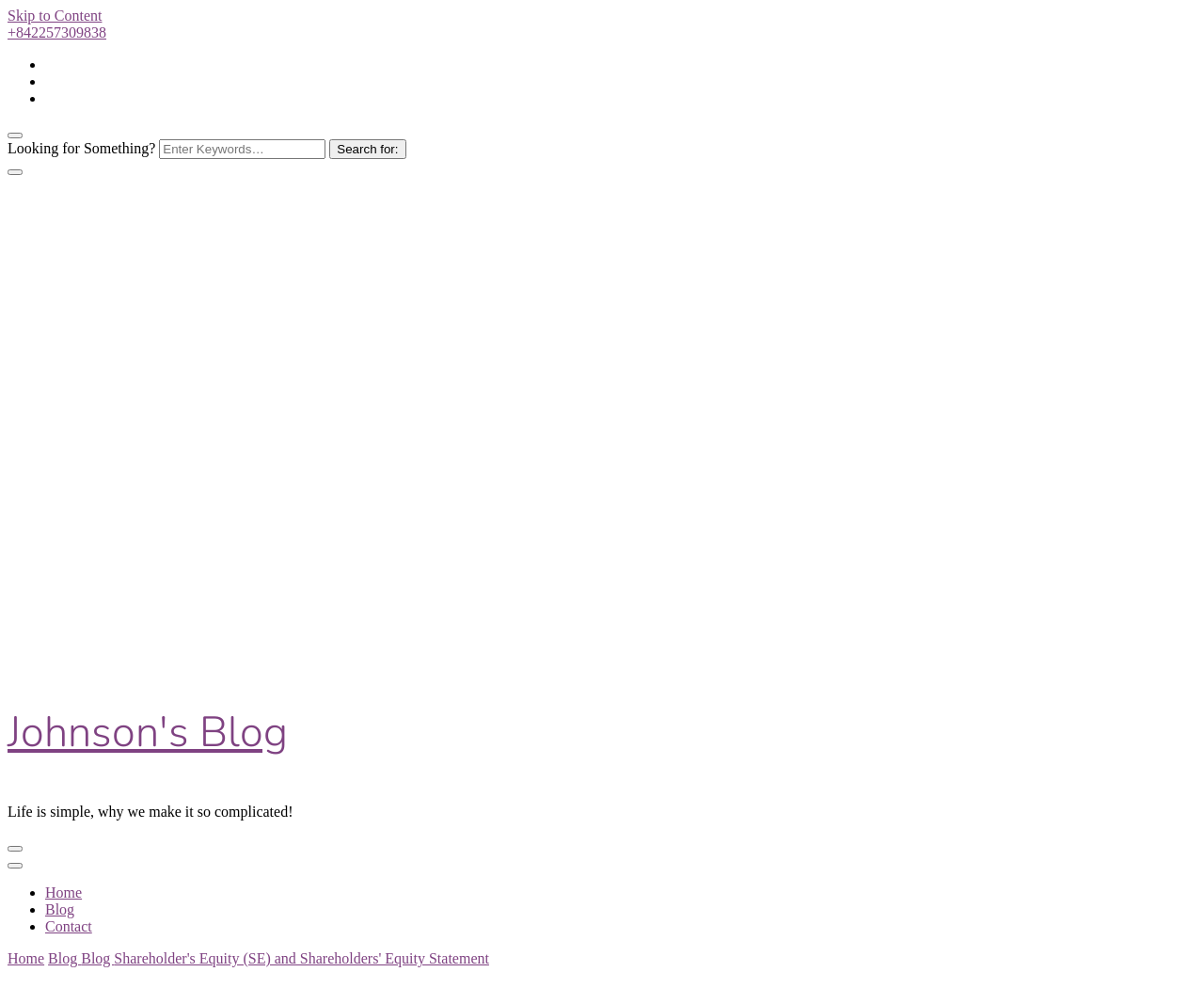What are the main navigation links?
Please use the image to deliver a detailed and complete answer.

I determined the answer by examining the link elements at the top and bottom of the webpage, which include 'Home', 'Blog', and 'Contact', suggesting that they are the main navigation links.